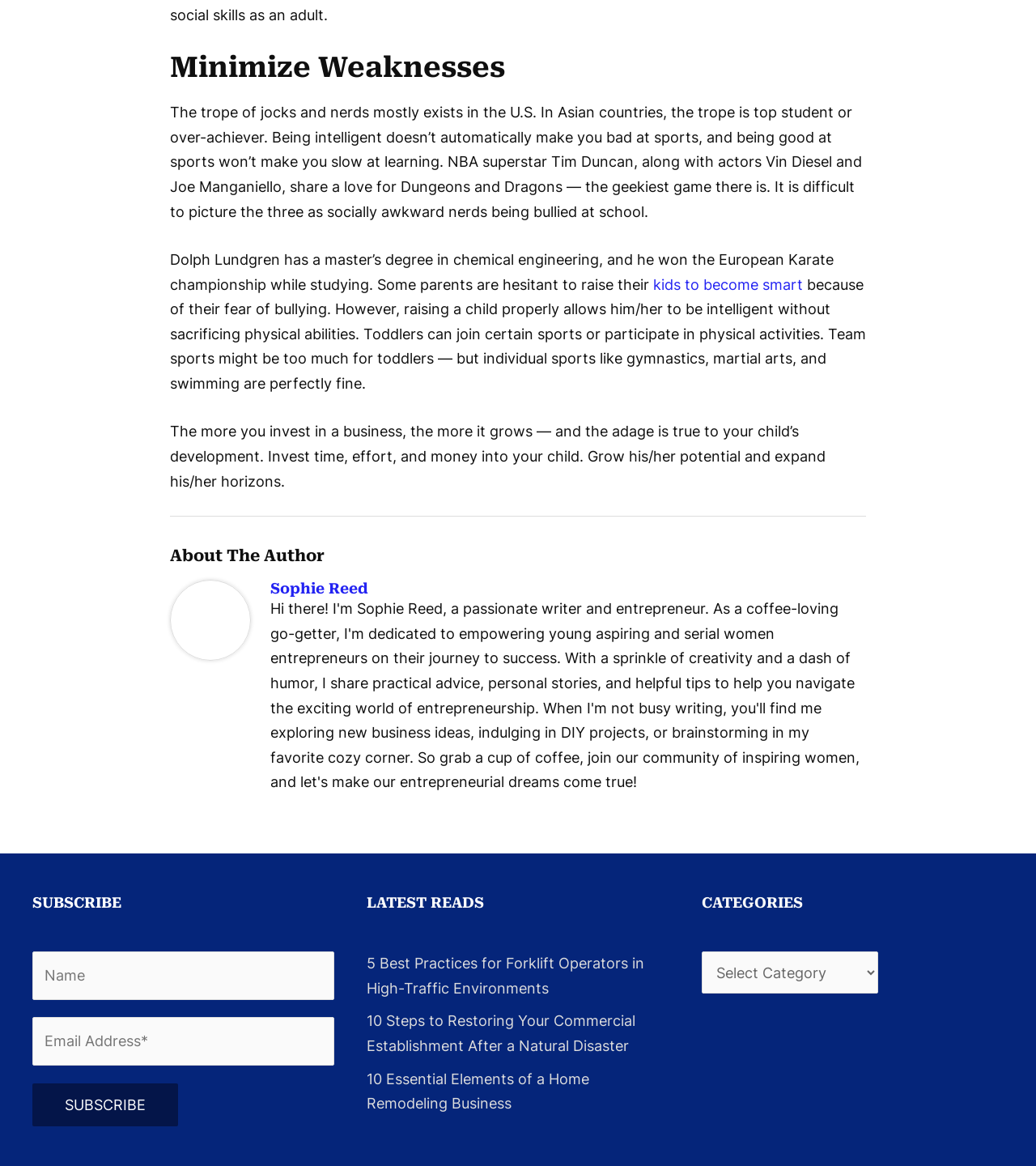Examine the image and give a thorough answer to the following question:
What is the purpose of the form at the bottom?

The form at the bottom of the webpage is labeled as 'Contact form' and has a 'SUBSCRIBE' button. This suggests that the purpose of the form is to allow users to subscribe to something, likely a newsletter or updates from the website.